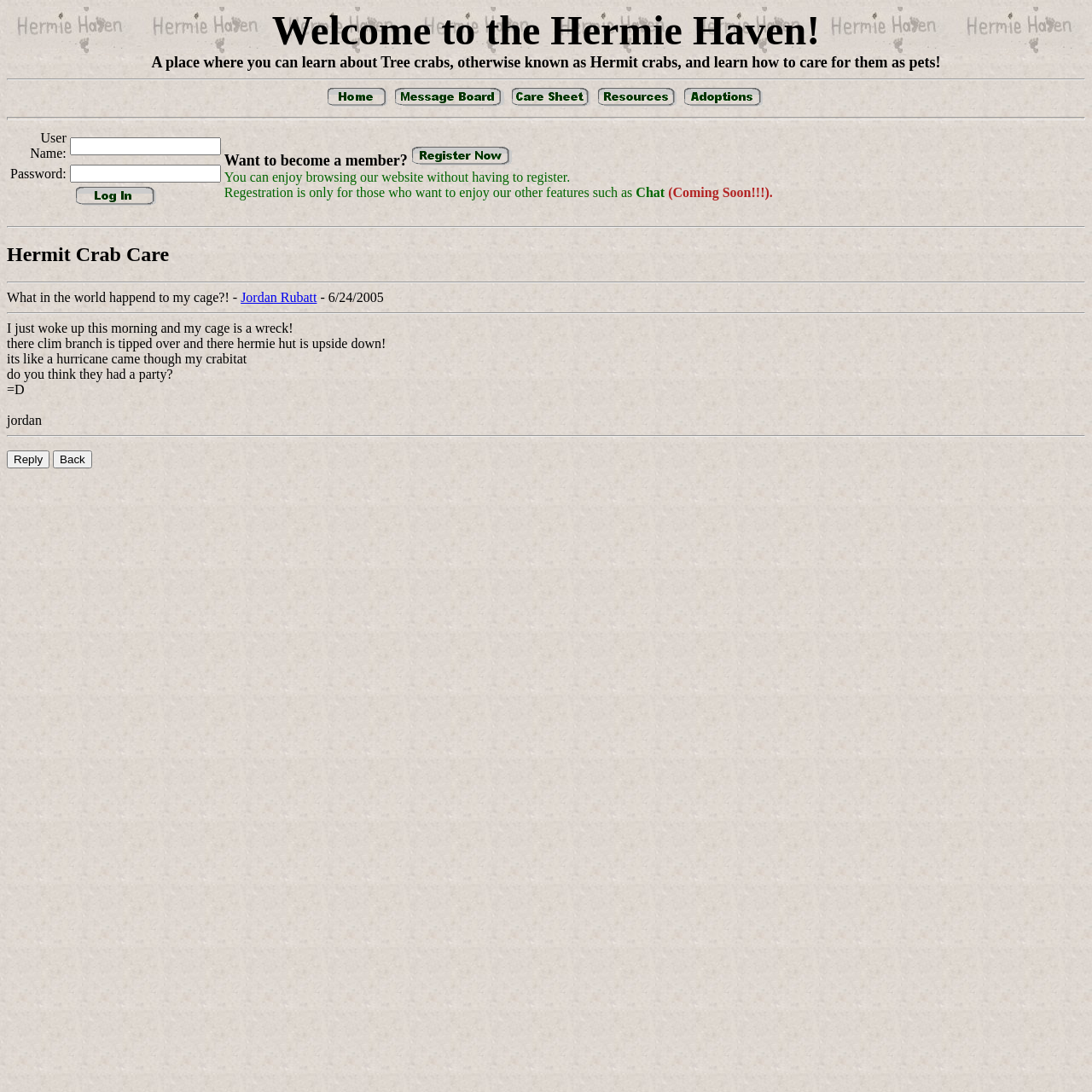Locate the bounding box coordinates of the area where you should click to accomplish the instruction: "Register to become a member".

[0.377, 0.139, 0.469, 0.155]